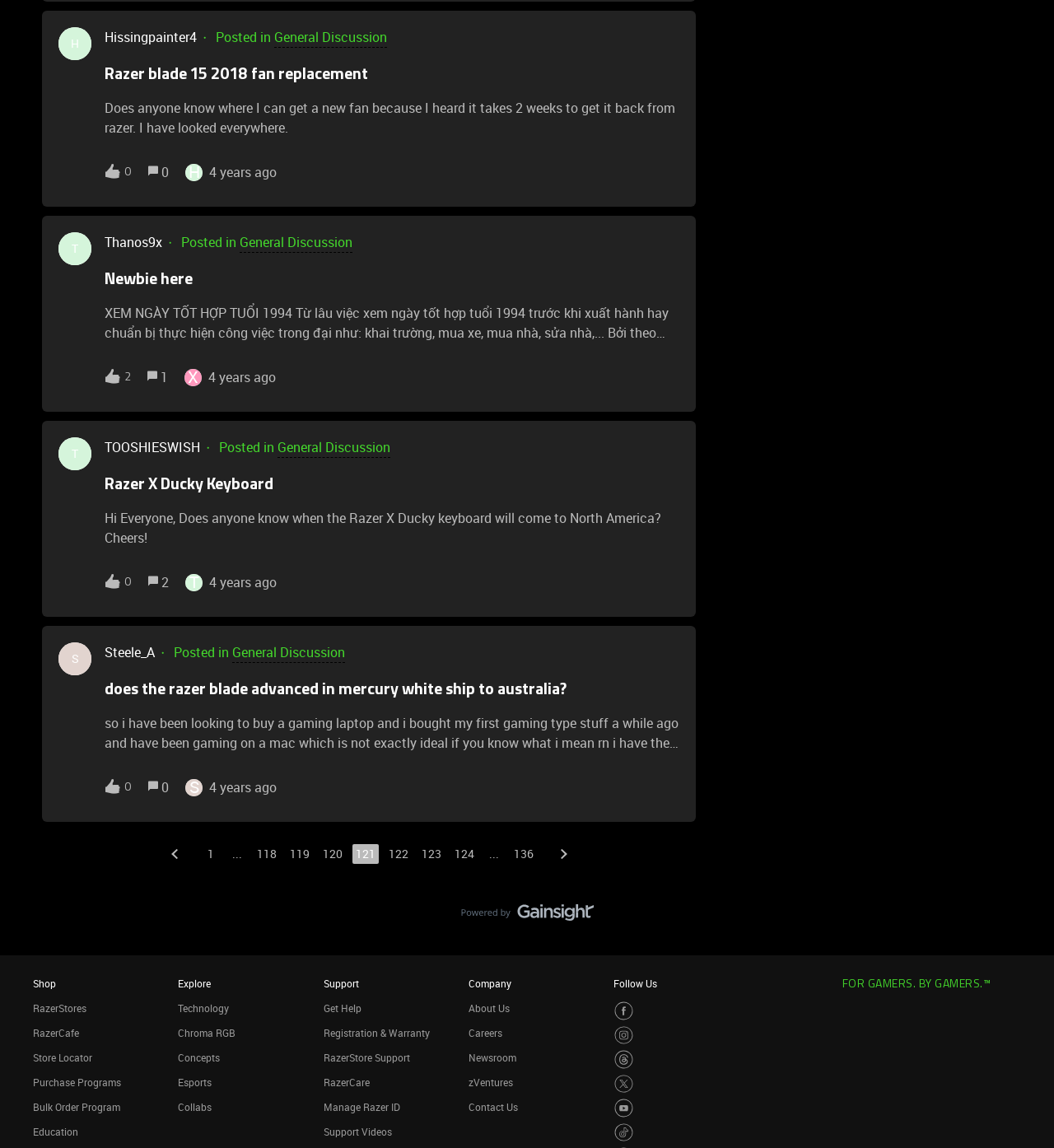Based on the image, give a detailed response to the question: What is the username of the person who posted 'does the razer blade advanced in mercury white ship to australia?'?

I found the username 'Steele_A' associated with the post 'does the razer blade advanced in mercury white ship to australia?' by looking at the link element with the text 'Steele_A' located near the post.